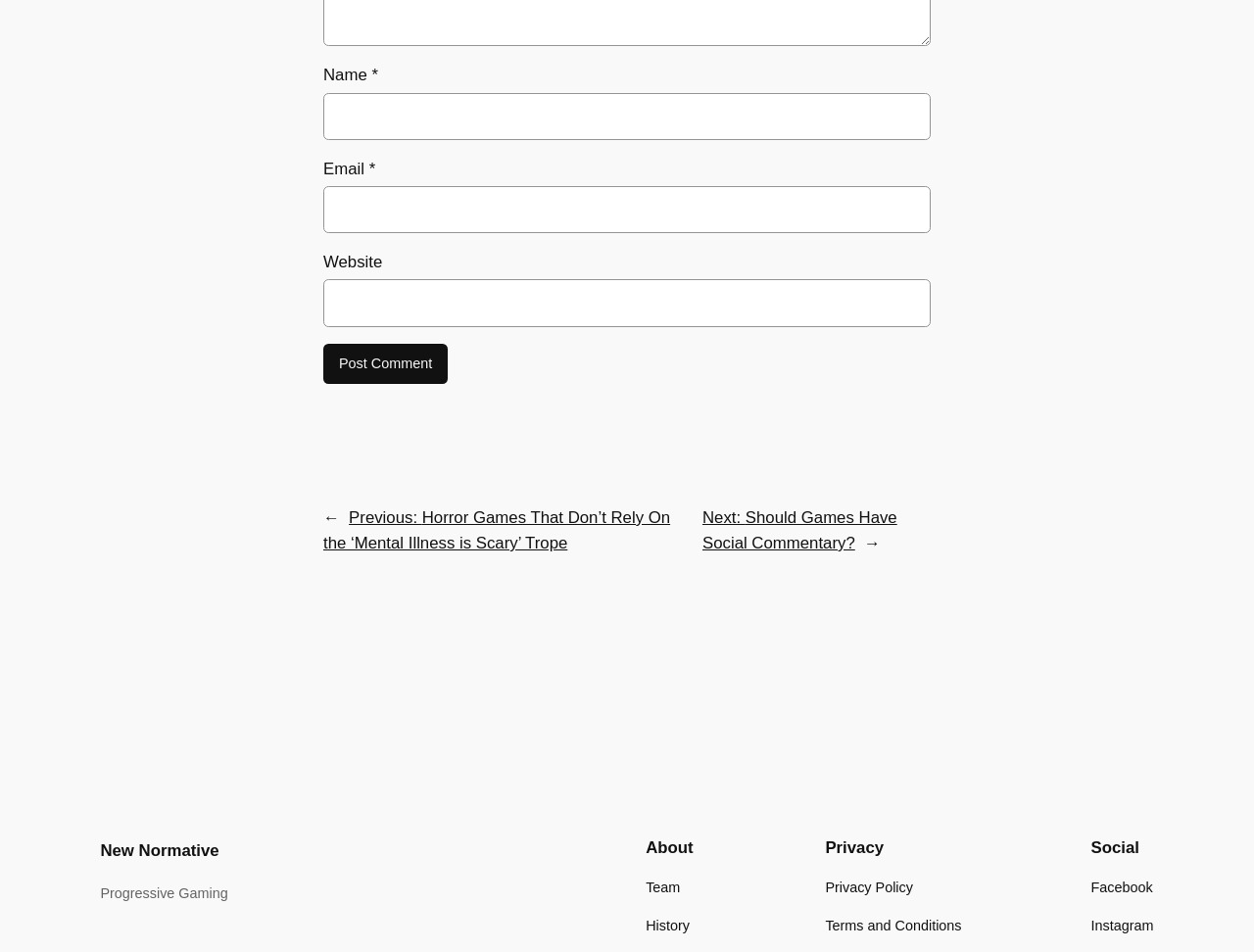Point out the bounding box coordinates of the section to click in order to follow this instruction: "Visit the Team page".

[0.515, 0.921, 0.542, 0.944]